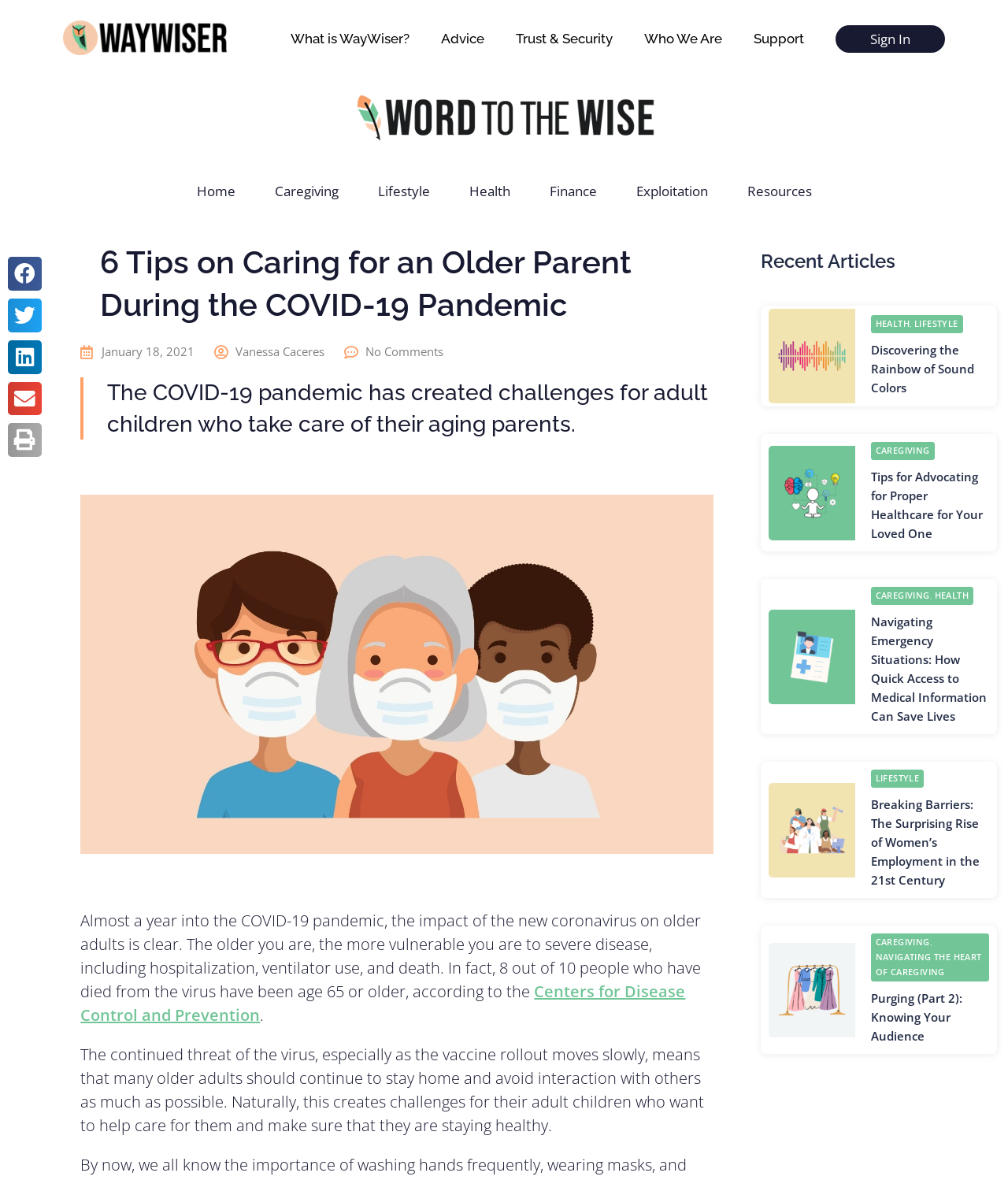Specify the bounding box coordinates of the region I need to click to perform the following instruction: "Click on the 'What is WayWiser?' link". The coordinates must be four float numbers in the range of 0 to 1, i.e., [left, top, right, bottom].

[0.288, 0.017, 0.406, 0.048]